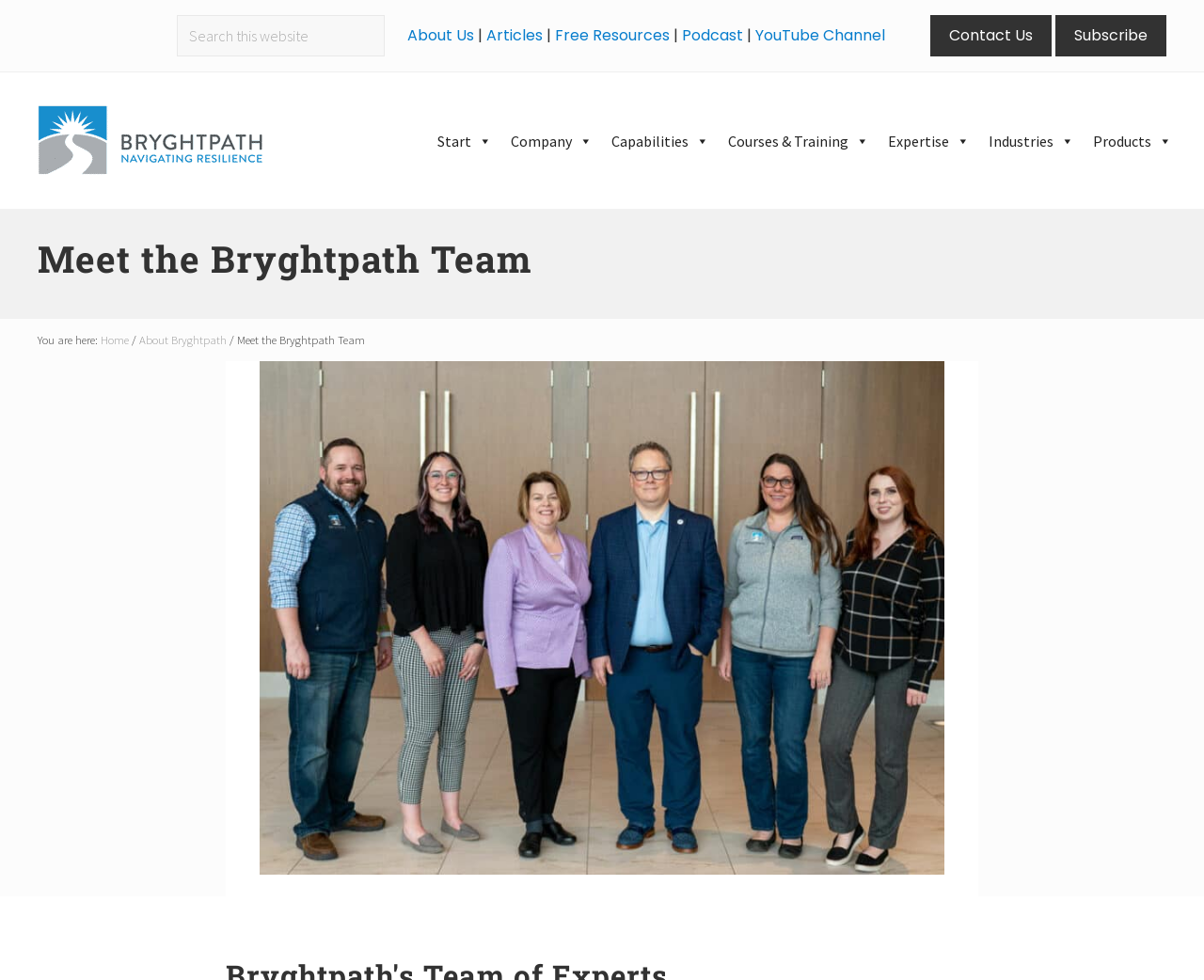Based on the element description parent_node: Web3 Jobs, identify the bounding box of the UI element in the given webpage screenshot. The coordinates should be in the format (top-left x, top-left y, bottom-right x, bottom-right y) and must be between 0 and 1.

None